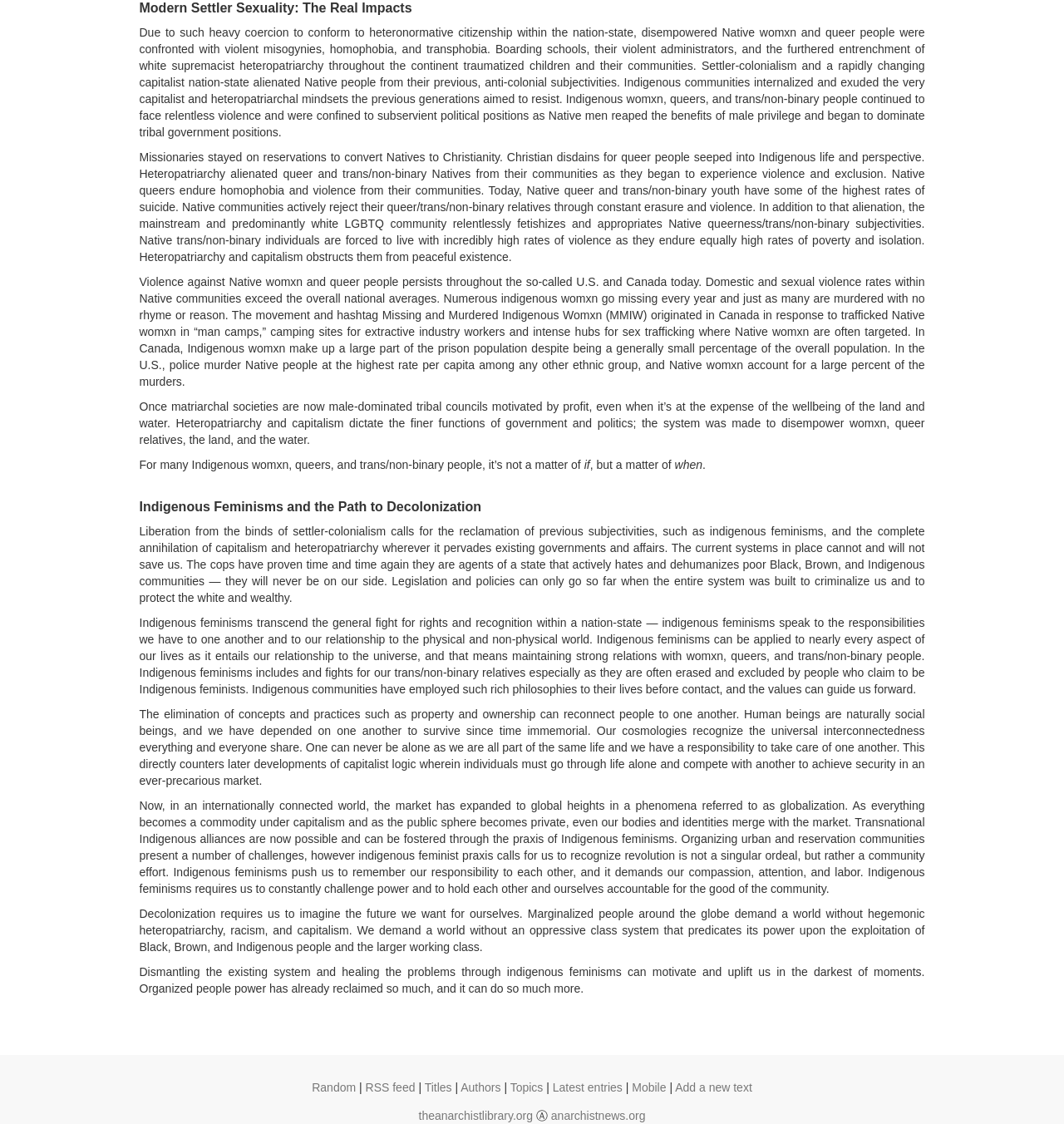Bounding box coordinates are given in the format (top-left x, top-left y, bottom-right x, bottom-right y). All values should be floating point numbers between 0 and 1. Provide the bounding box coordinate for the UI element described as: Add a new text

[0.635, 0.961, 0.707, 0.973]